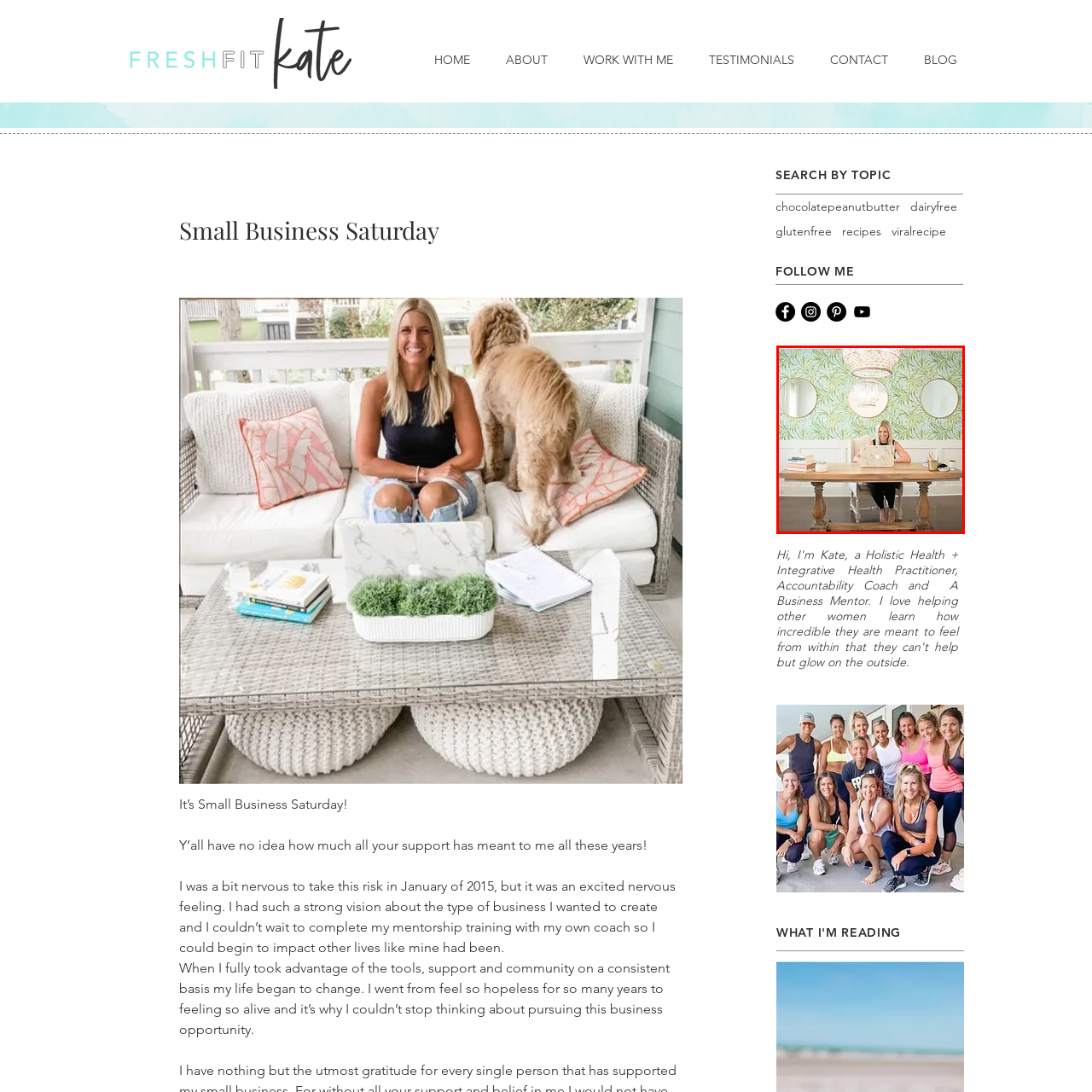Check the area bordered by the red box and provide a single word or phrase as the answer to the question: What type of light source is above the desk?

Chandelier